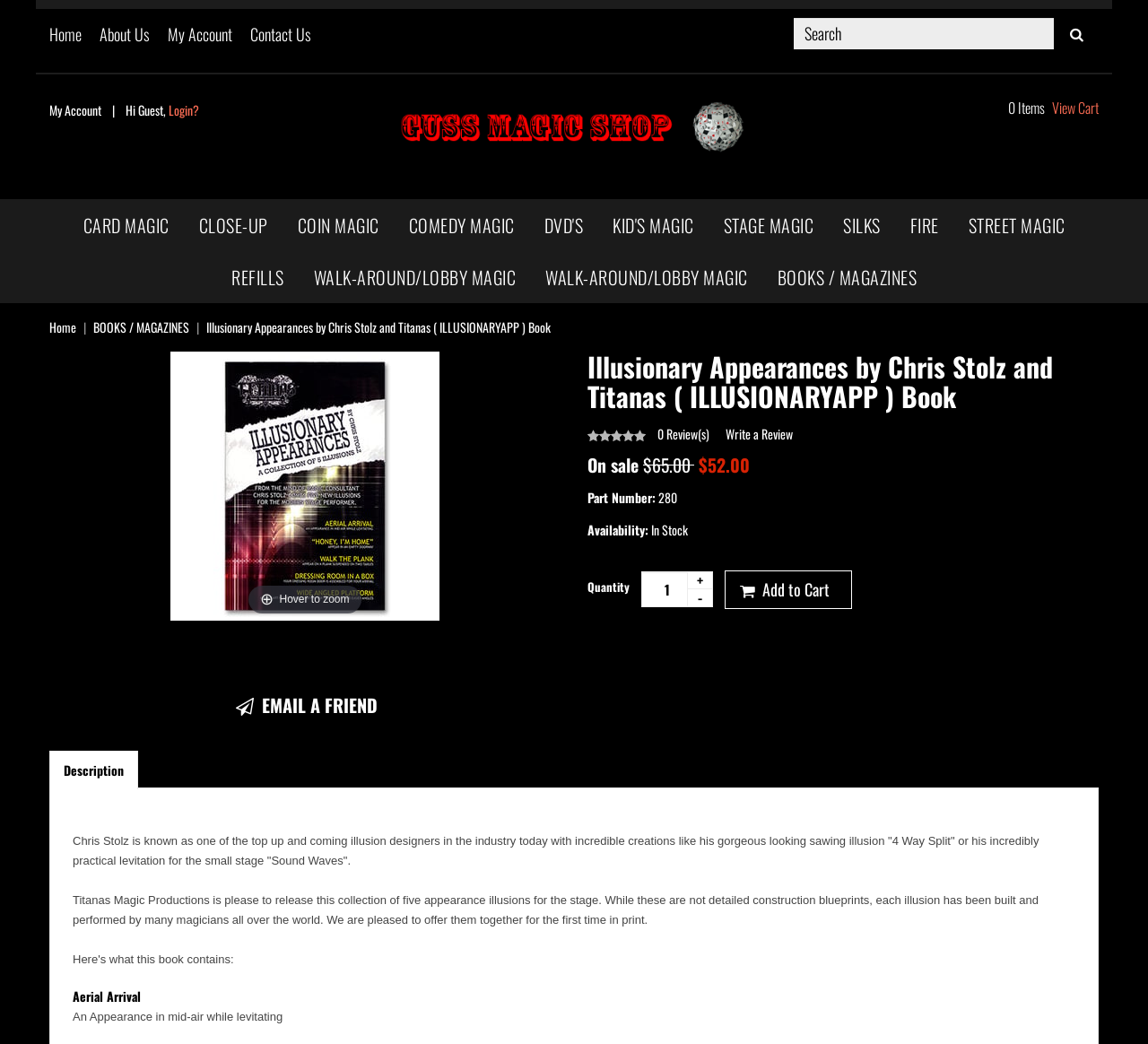Kindly determine the bounding box coordinates for the area that needs to be clicked to execute this instruction: "Search for products".

[0.691, 0.017, 0.957, 0.047]